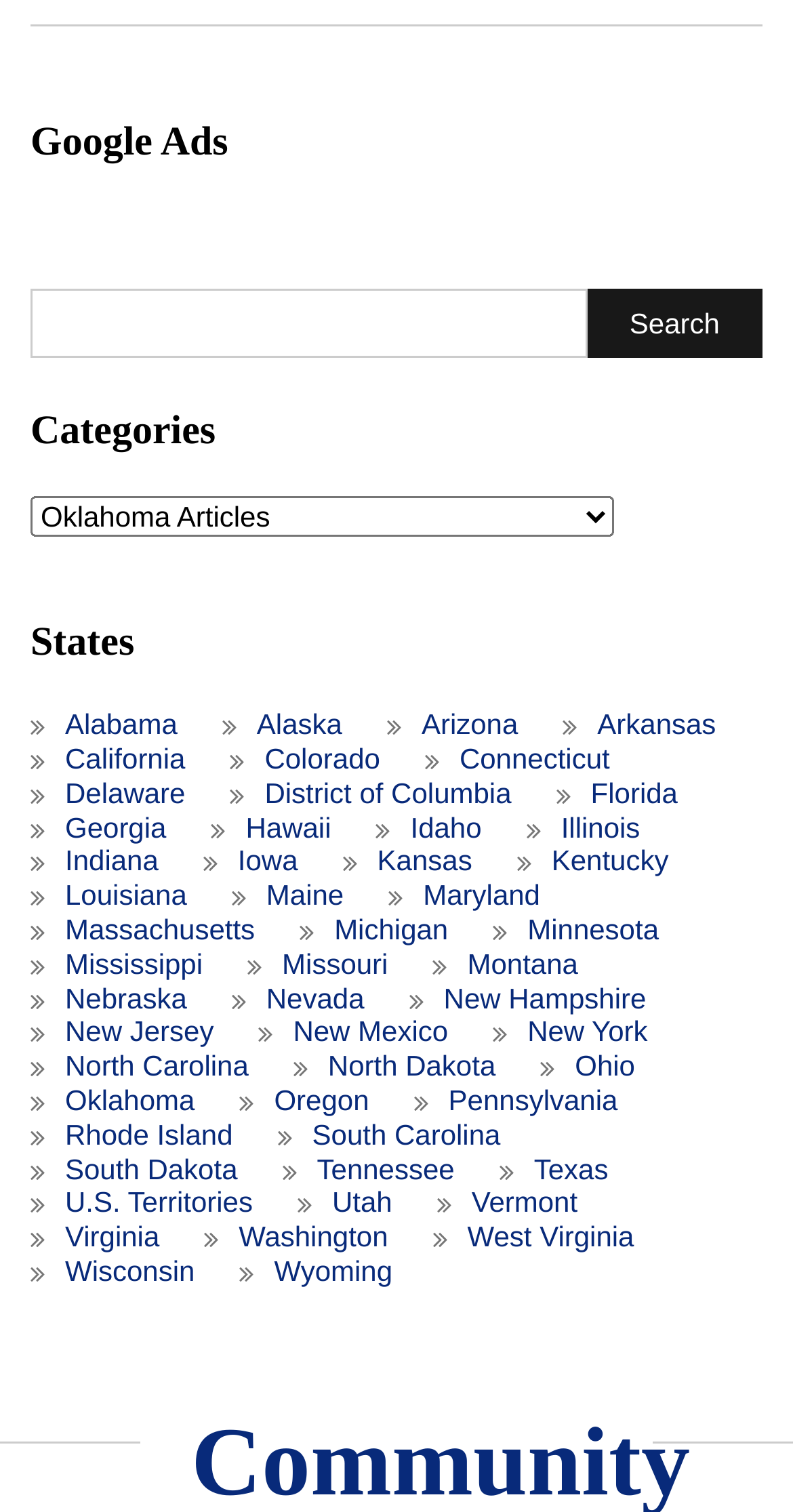How are the states organized in the menu?
Give a one-word or short phrase answer based on the image.

Alphabetically